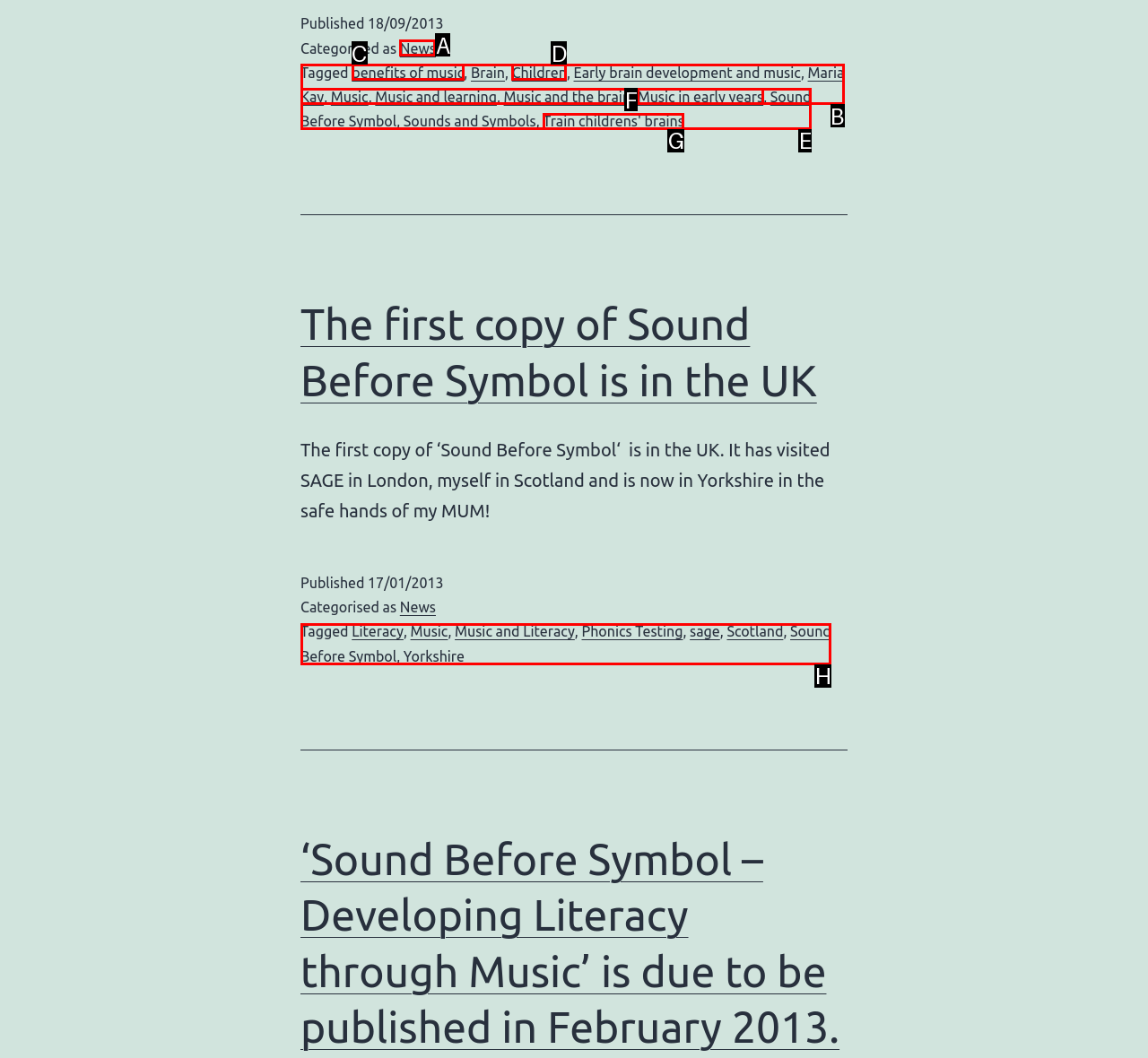Based on the task: Explore the 'Sound Before Symbol' link, which UI element should be clicked? Answer with the letter that corresponds to the correct option from the choices given.

H